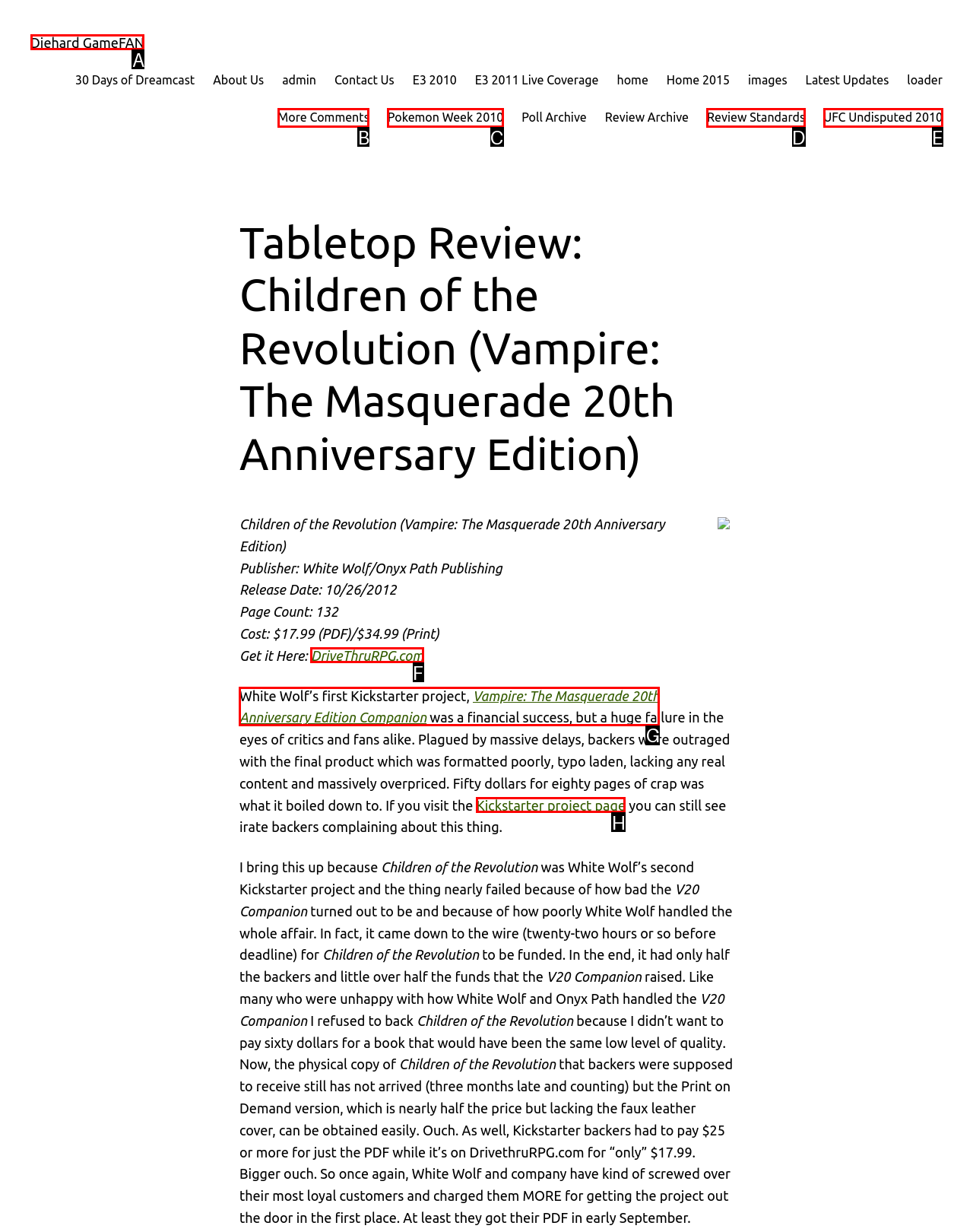Identify the HTML element that should be clicked to accomplish the task: Read more about the Vampire: The Masquerade 20th Anniversary Edition Companion
Provide the option's letter from the given choices.

G